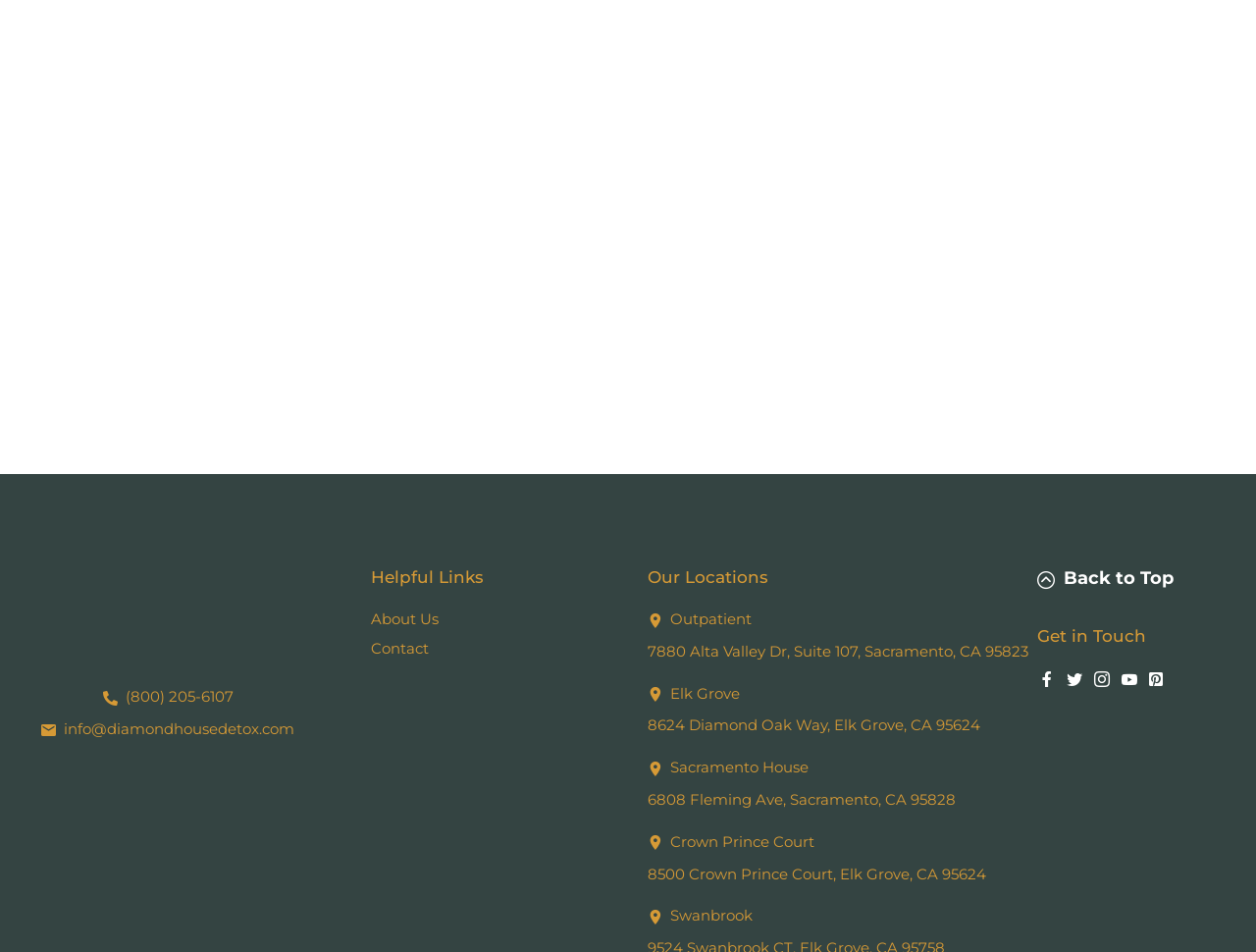Identify the bounding box coordinates for the element you need to click to achieve the following task: "Click on the post by @Alex08". Provide the bounding box coordinates as four float numbers between 0 and 1, in the form [left, top, right, bottom].

None